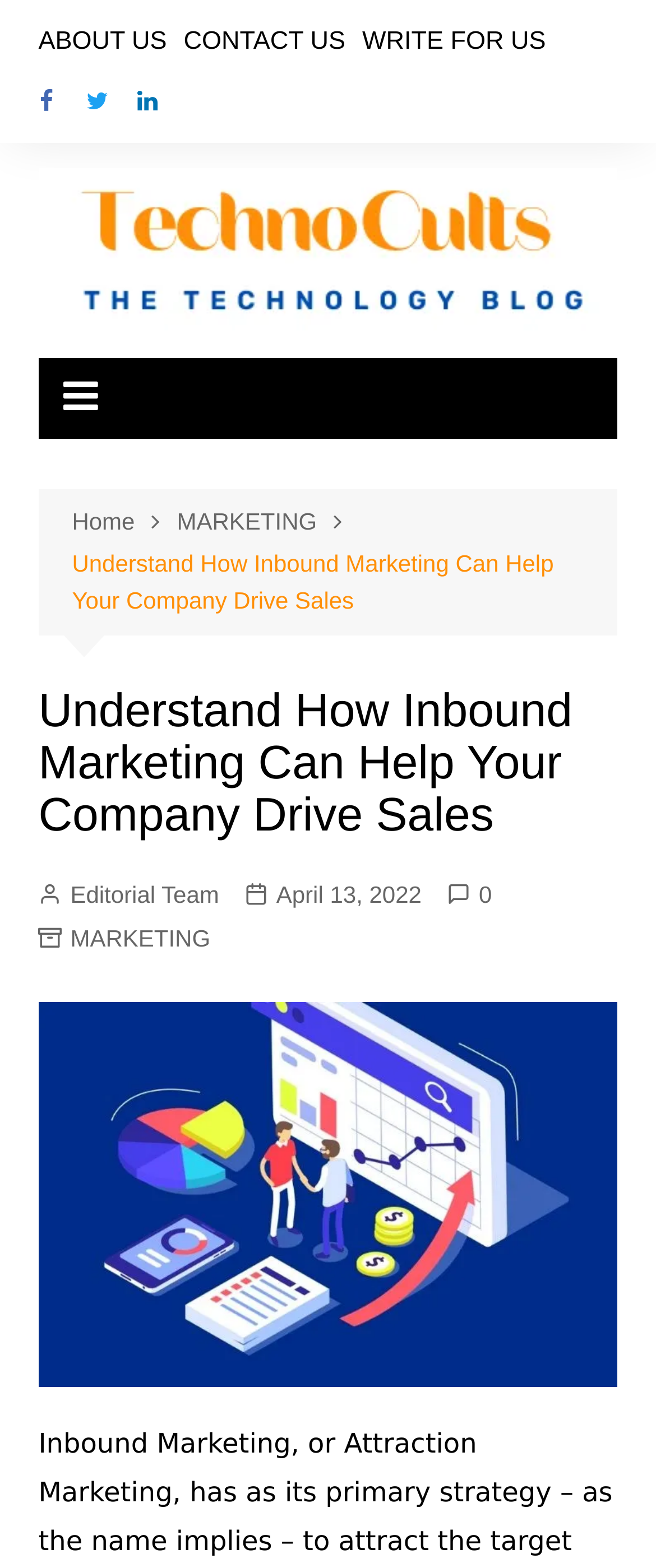Point out the bounding box coordinates of the section to click in order to follow this instruction: "check linkedin profile".

[0.187, 0.048, 0.264, 0.08]